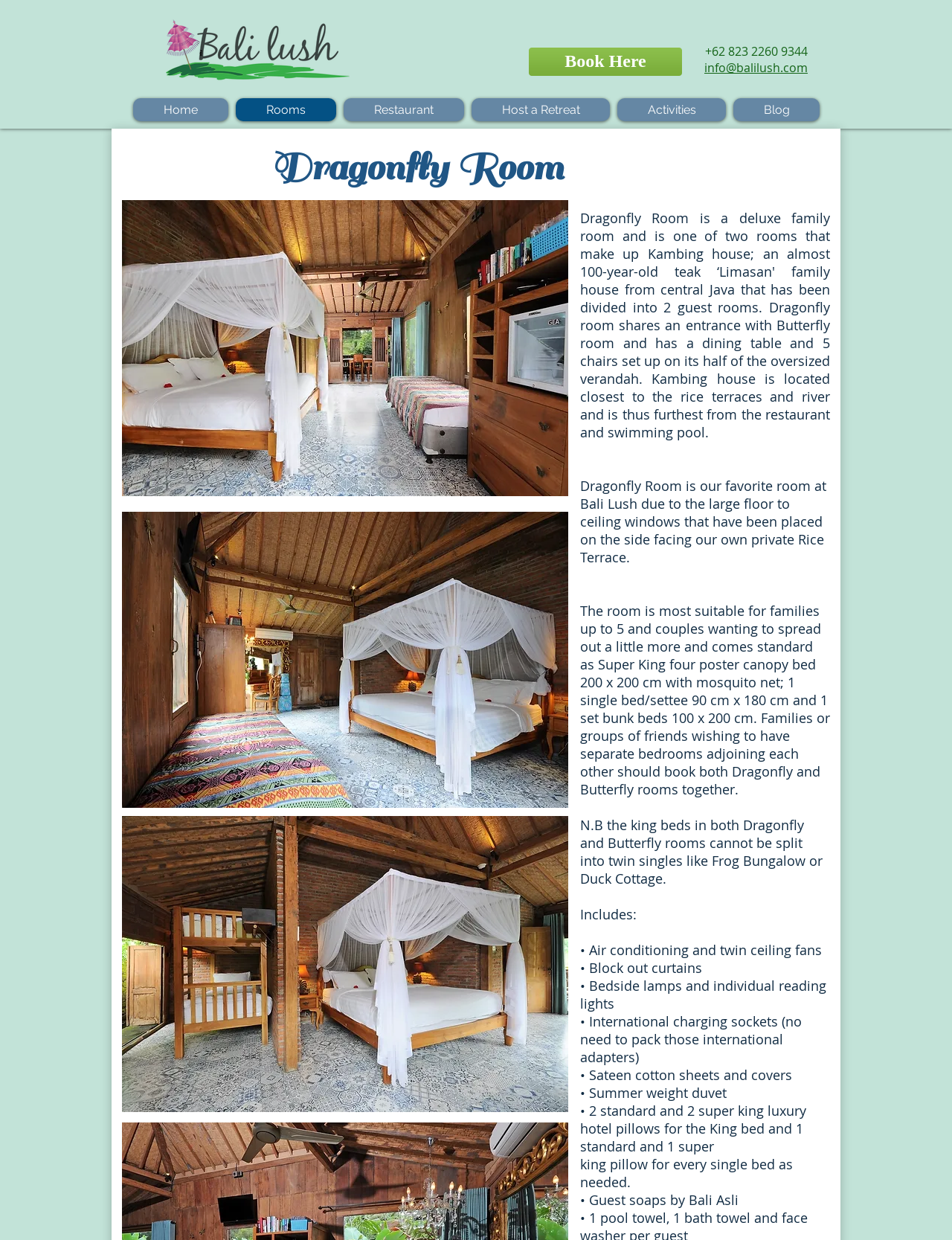Answer with a single word or phrase: 
How many images are on the webpage?

4